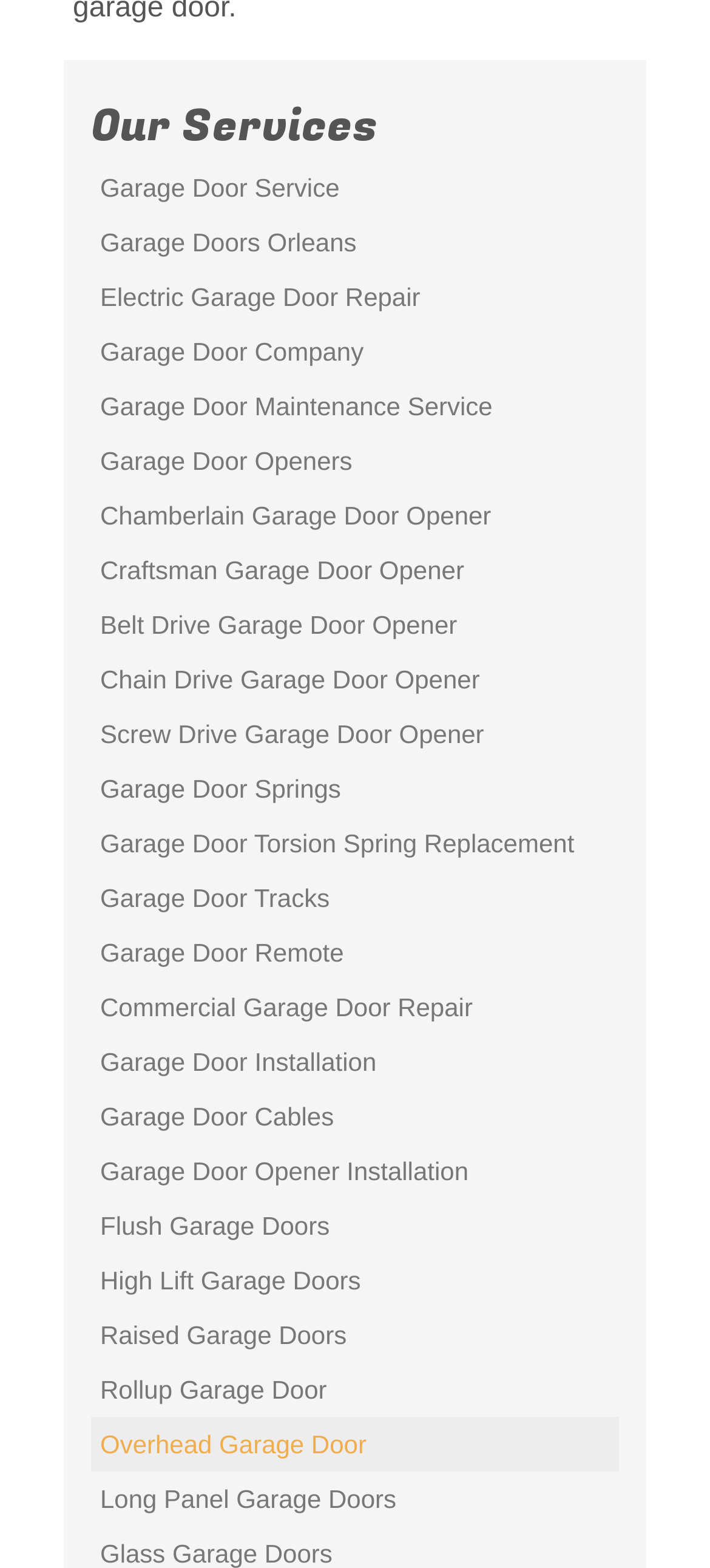Are commercial garage door services offered?
Give a comprehensive and detailed explanation for the question.

The webpage mentions 'Commercial Garage Door Repair' as one of the services offered, indicating that the company provides commercial garage door services.